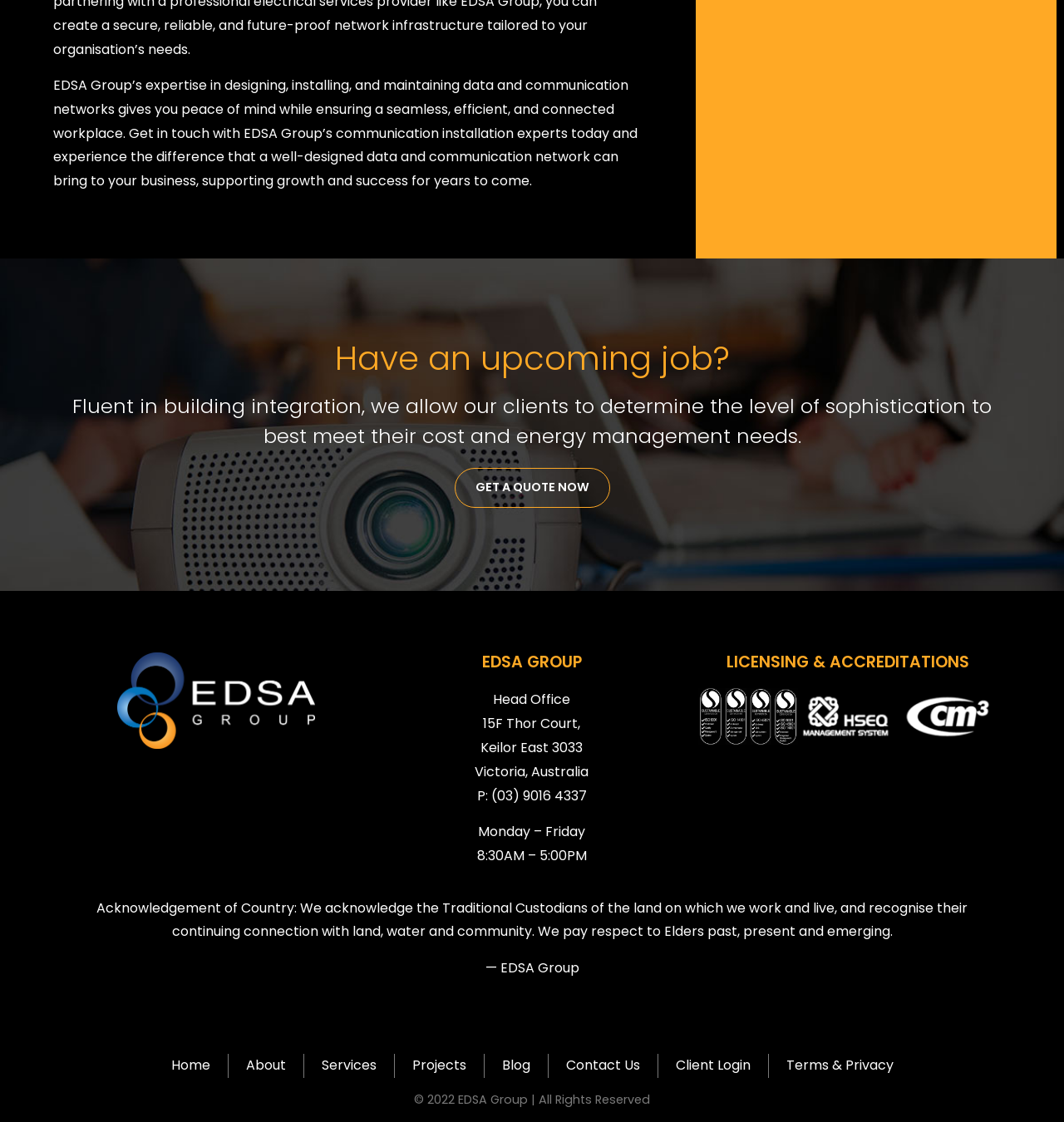How many social media links are there?
Please respond to the question with a detailed and informative answer.

There are three social media links at the bottom of the page, which are 'linkedin', 'instagram', and 'facebook', each with its corresponding image.